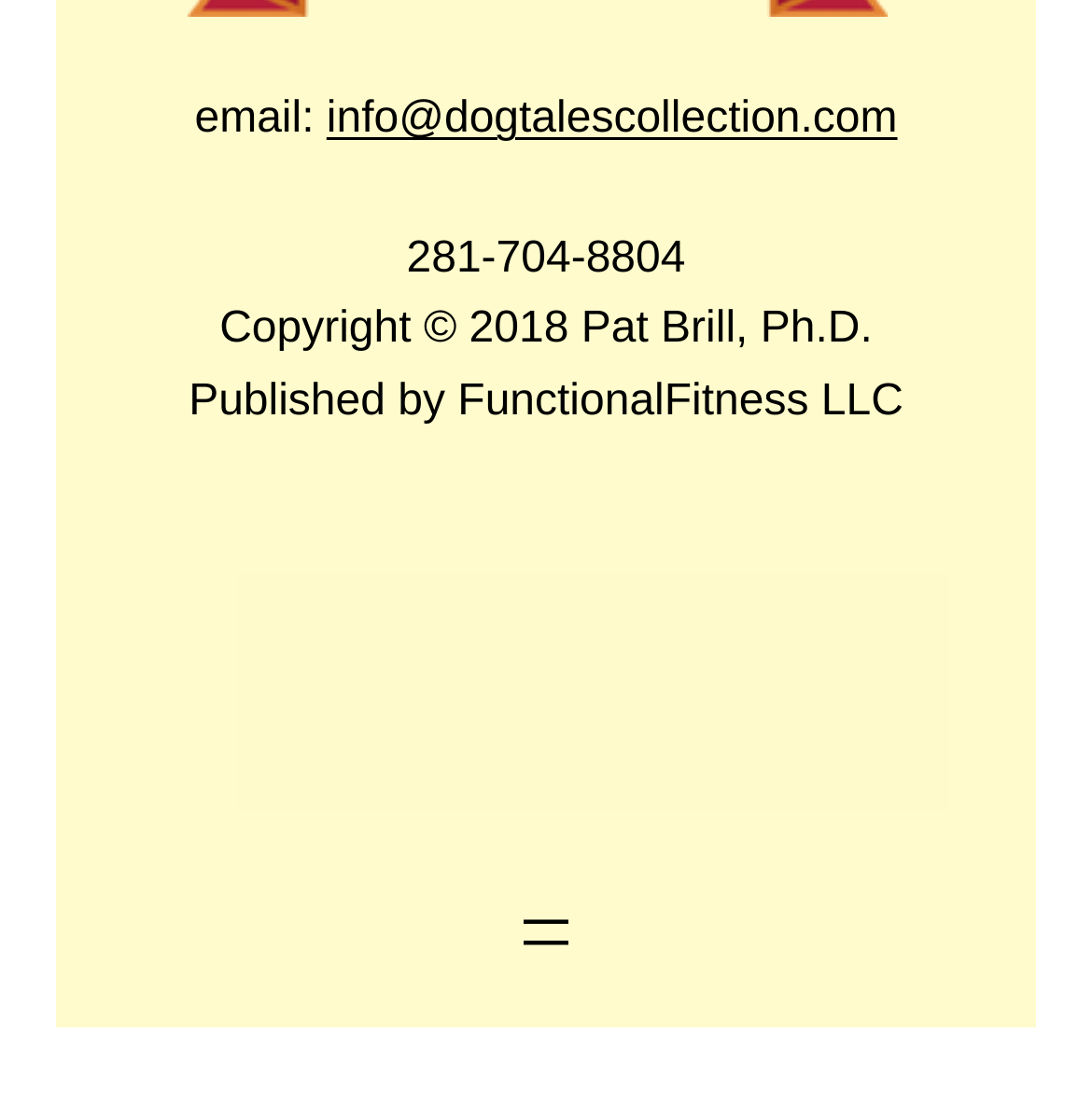Given the element description aria-label="Open menu", identify the bounding box coordinates for the UI element on the webpage screenshot. The format should be (top-left x, top-left y, bottom-right x, bottom-right y), with values between 0 and 1.

[0.469, 0.804, 0.531, 0.864]